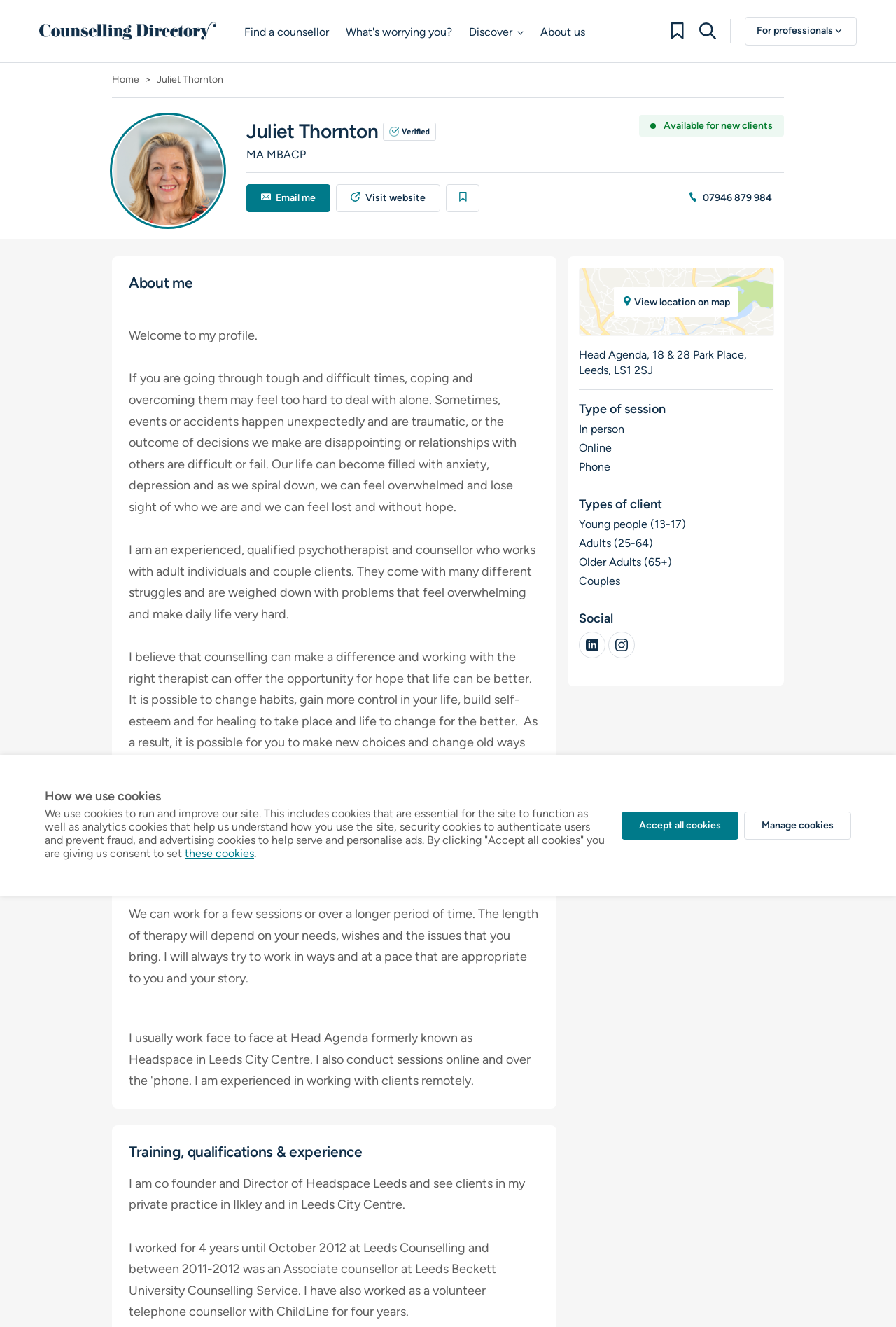Given the element description: "View location on map", predict the bounding box coordinates of the UI element it refers to, using four float numbers between 0 and 1, i.e., [left, top, right, bottom].

[0.647, 0.202, 0.863, 0.253]